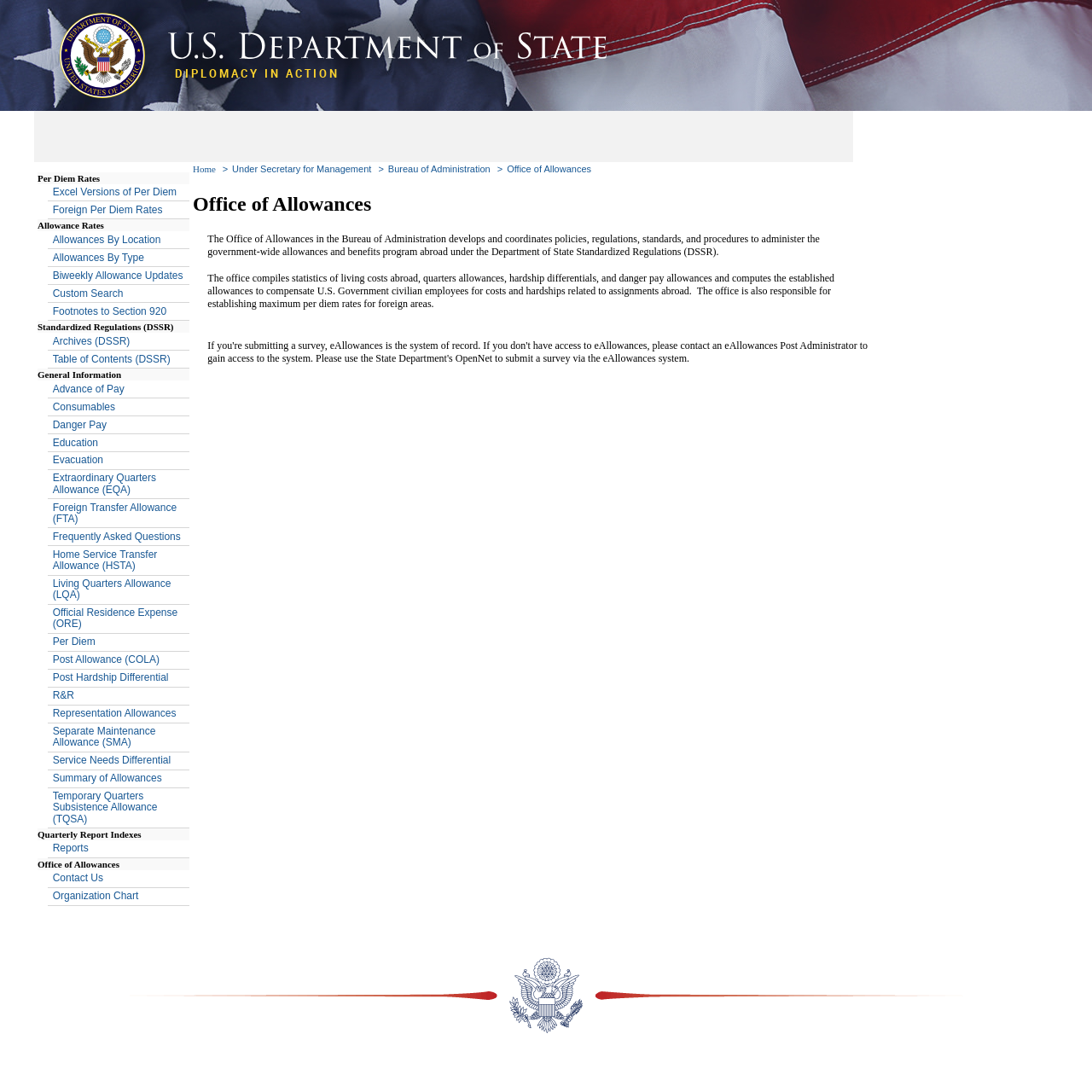Please specify the coordinates of the bounding box for the element that should be clicked to carry out this instruction: "Search for Allowances By Location". The coordinates must be four float numbers between 0 and 1, formatted as [left, top, right, bottom].

[0.044, 0.212, 0.173, 0.228]